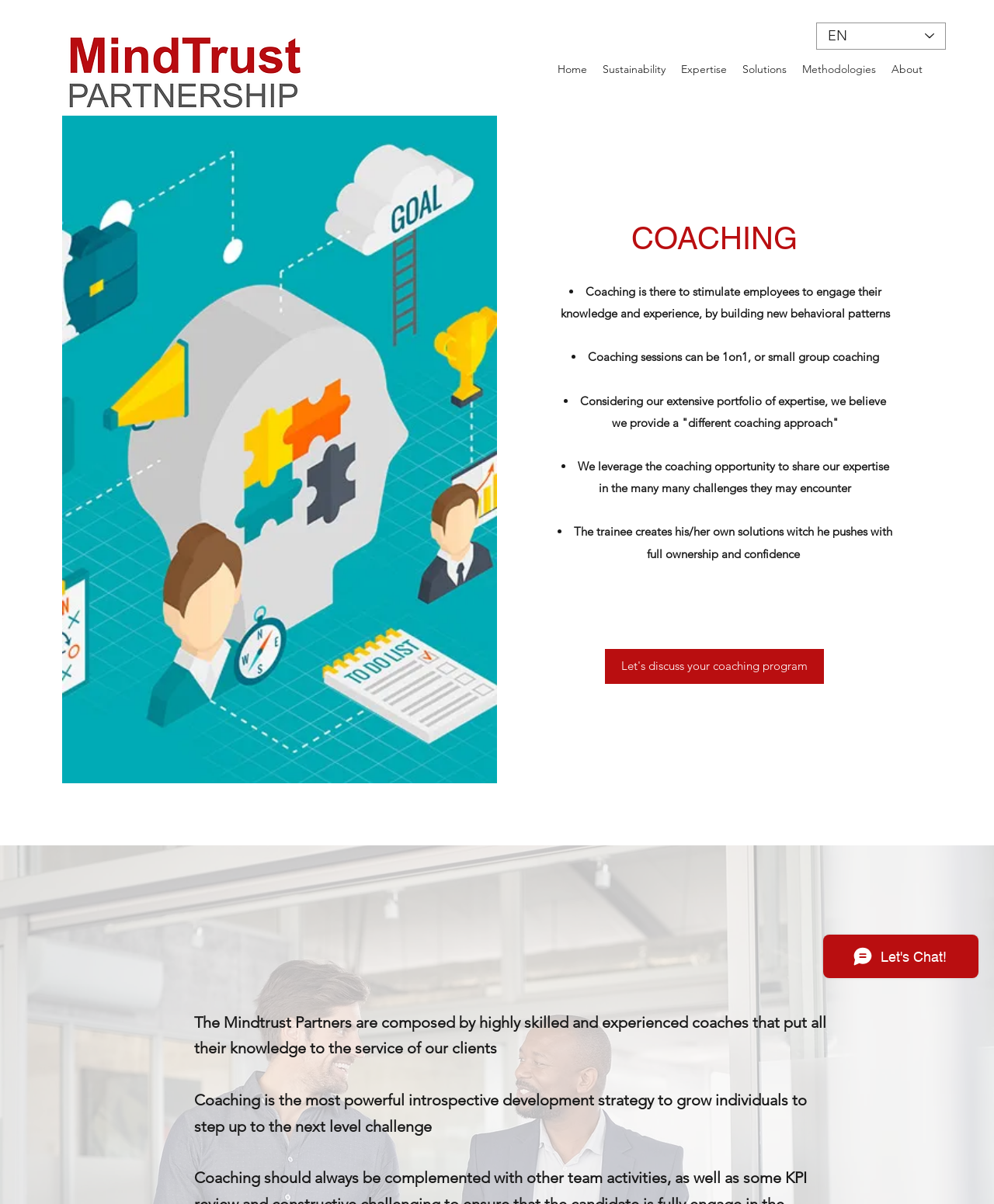What is the outcome of the coaching opportunity? Look at the image and give a one-word or short phrase answer.

Full ownership and confidence